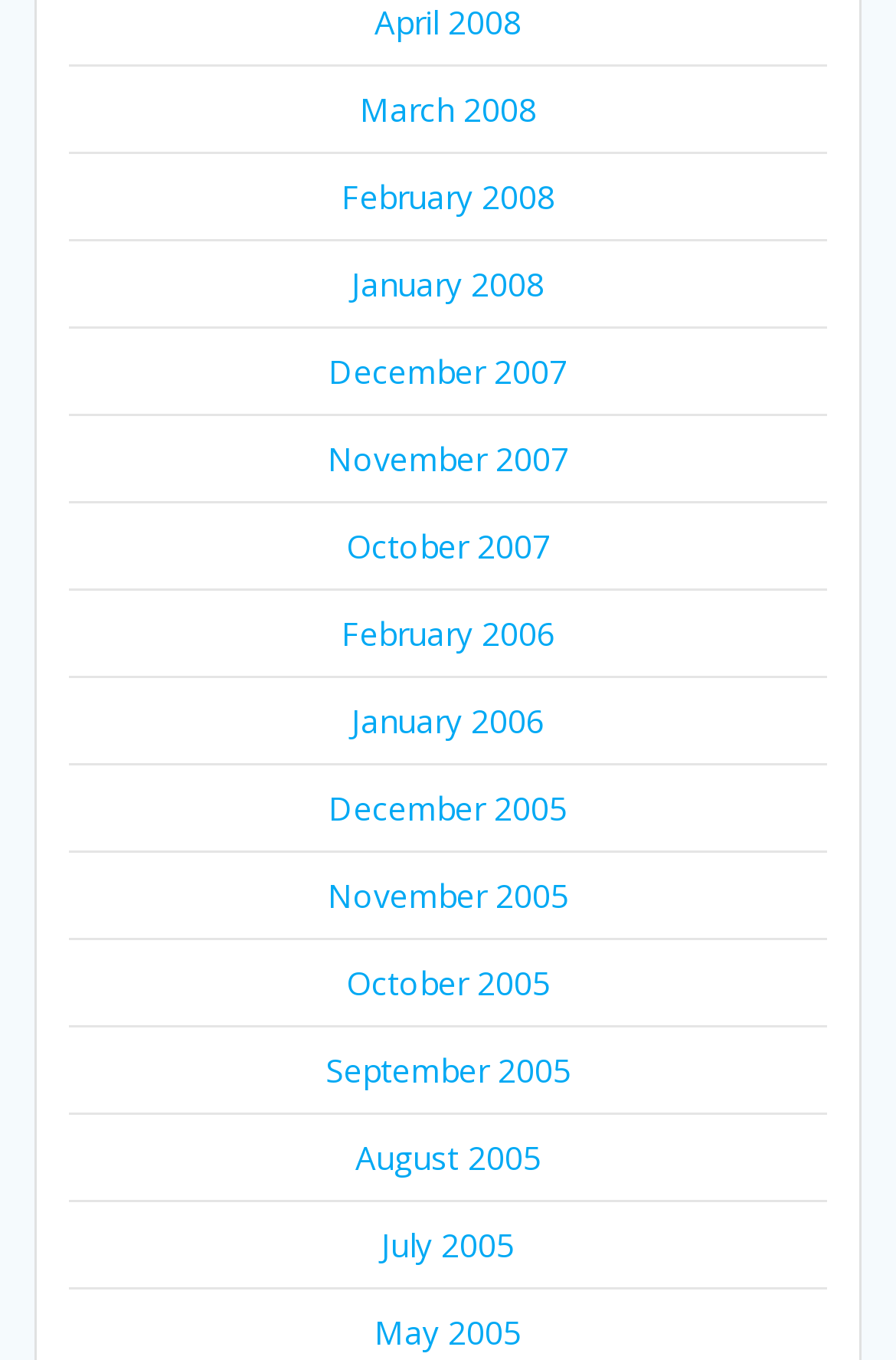Please find the bounding box coordinates of the element that must be clicked to perform the given instruction: "view archives for April 2008". The coordinates should be four float numbers from 0 to 1, i.e., [left, top, right, bottom].

[0.418, 0.001, 0.582, 0.033]